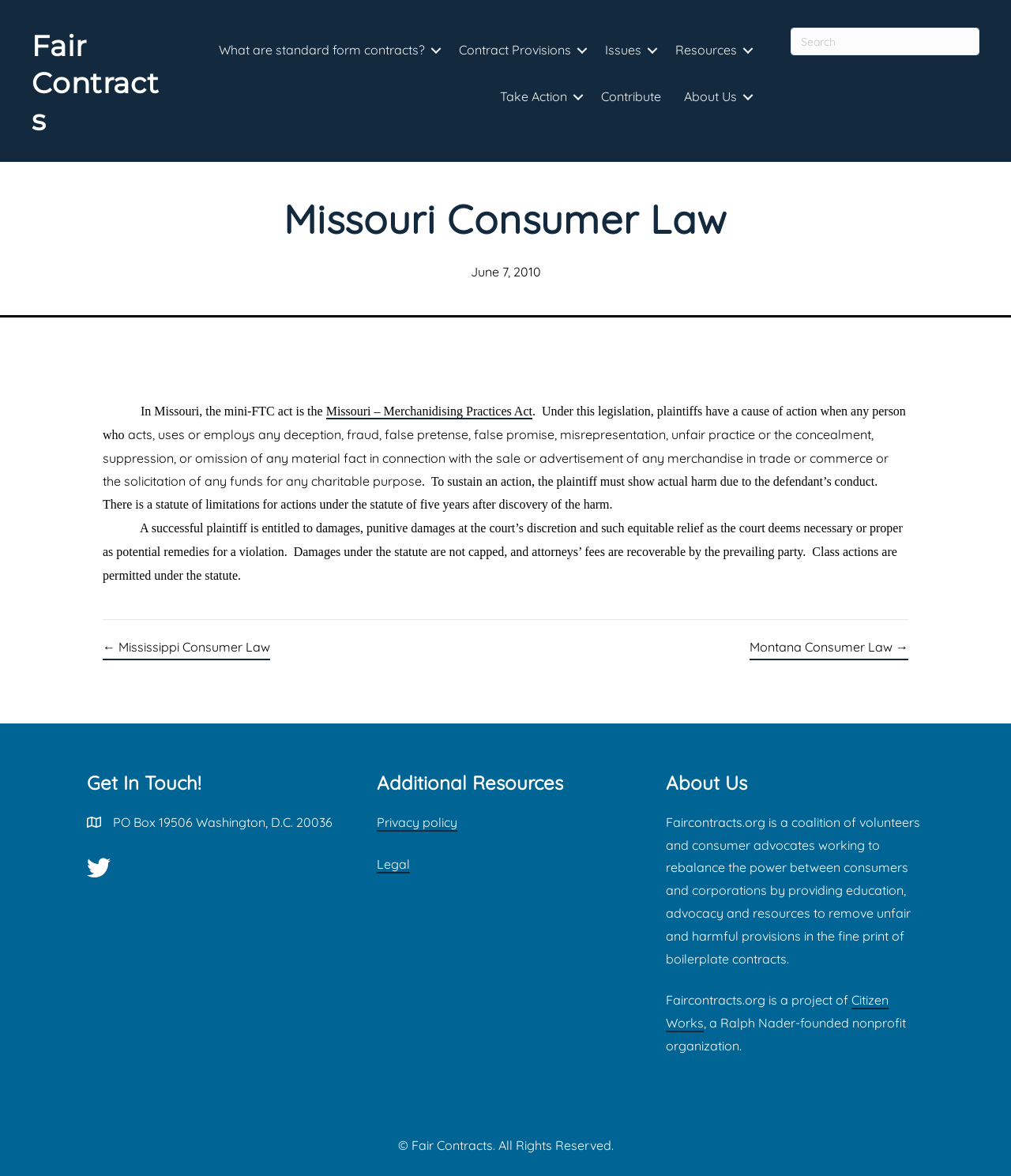Look at the image and write a detailed answer to the question: 
What is the purpose of Faircontracts.org?

According to the 'About Us' section, Faircontracts.org is a coalition of volunteers and consumer advocates working to rebalance the power between consumers and corporations by providing education, advocacy, and resources to remove unfair and harmful provisions in the fine print of boilerplate contracts.